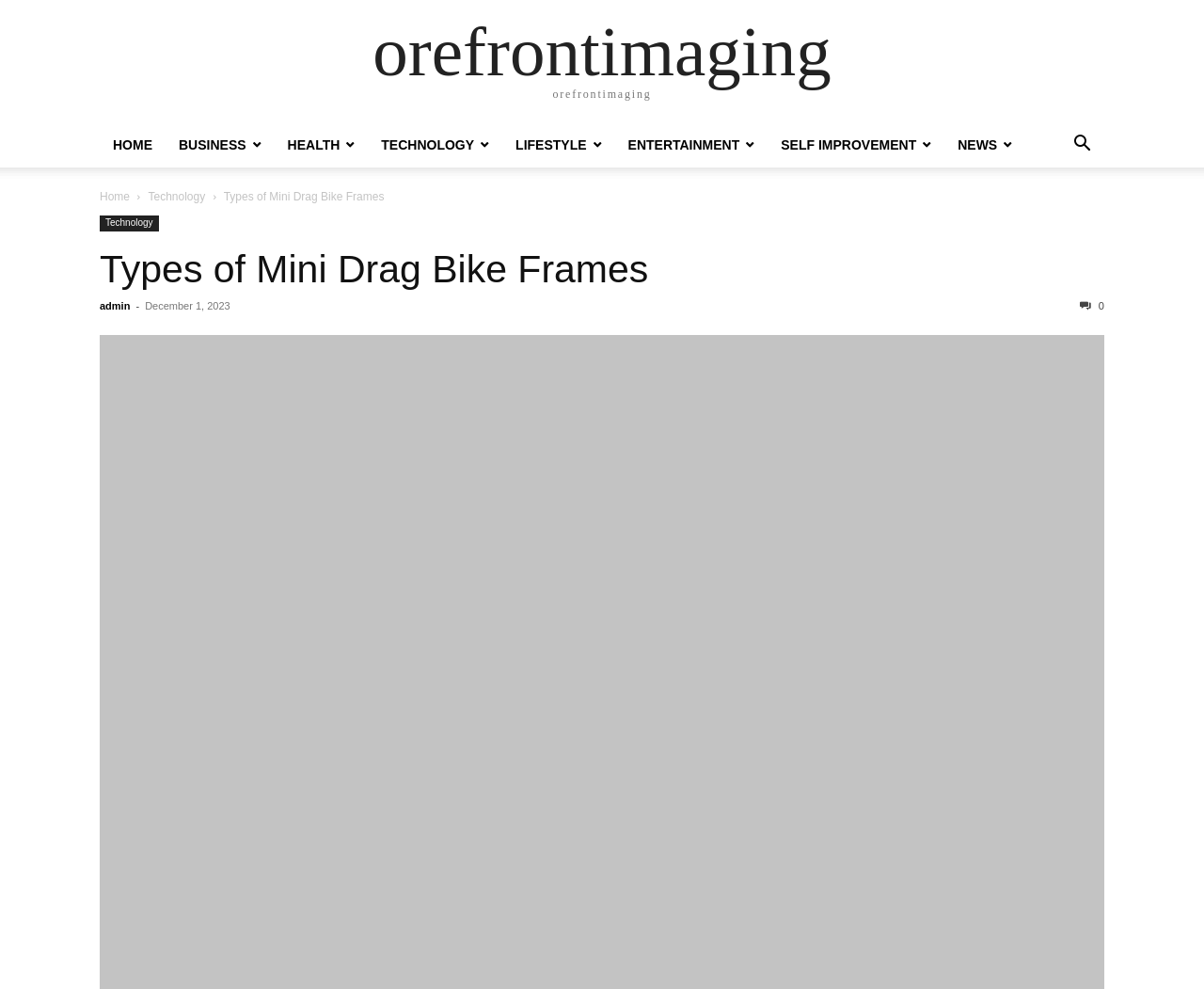Summarize the webpage with intricate details.

The webpage is about "Types of Mini Drag Bike Frames" and is part of the orefrontimaging website. At the top, there is a navigation menu with 8 links: HOME, BUSINESS, HEALTH, TECHNOLOGY, LIFESTYLE, ENTERTAINMENT, SELF IMPROVEMENT, and NEWS, aligned horizontally and evenly spaced. To the right of the navigation menu, there is a search button labeled "Search".

Below the navigation menu, there is a secondary navigation menu with two links: Home and Technology, aligned horizontally. Next to these links, there is a heading that reads "Types of Mini Drag Bike Frames". 

Under the heading, there is a section with a link to "Types of Mini Drag Bike Frames", followed by a link to "admin", a hyphen, and a timestamp "December 1, 2023". To the right of this section, there is a link with a icon. 

The overall structure of the webpage is divided into clear sections, with a focus on the main topic of mini drag bike frames.